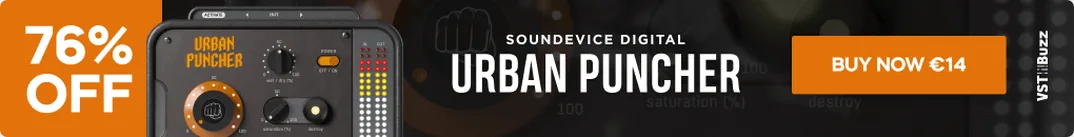Generate a detailed narrative of the image.

This promotional image features the "Urban Puncher" plugin by Soundevice Digital, highlighting a remarkable 76% discount, now available for just €14. The design showcases a sleek interface of the plugin, which includes various controls and indicators associated with audio processing, symbolizing its capabilities in enhancing sound quality. The striking color scheme and bold typography effectively draw attention, making it an appealing offer for music producers and sound designers looking to elevate their productions. The button on the right prompts viewers to take action with a clear "BUY NOW" message, inviting immediate engagement with the deal.